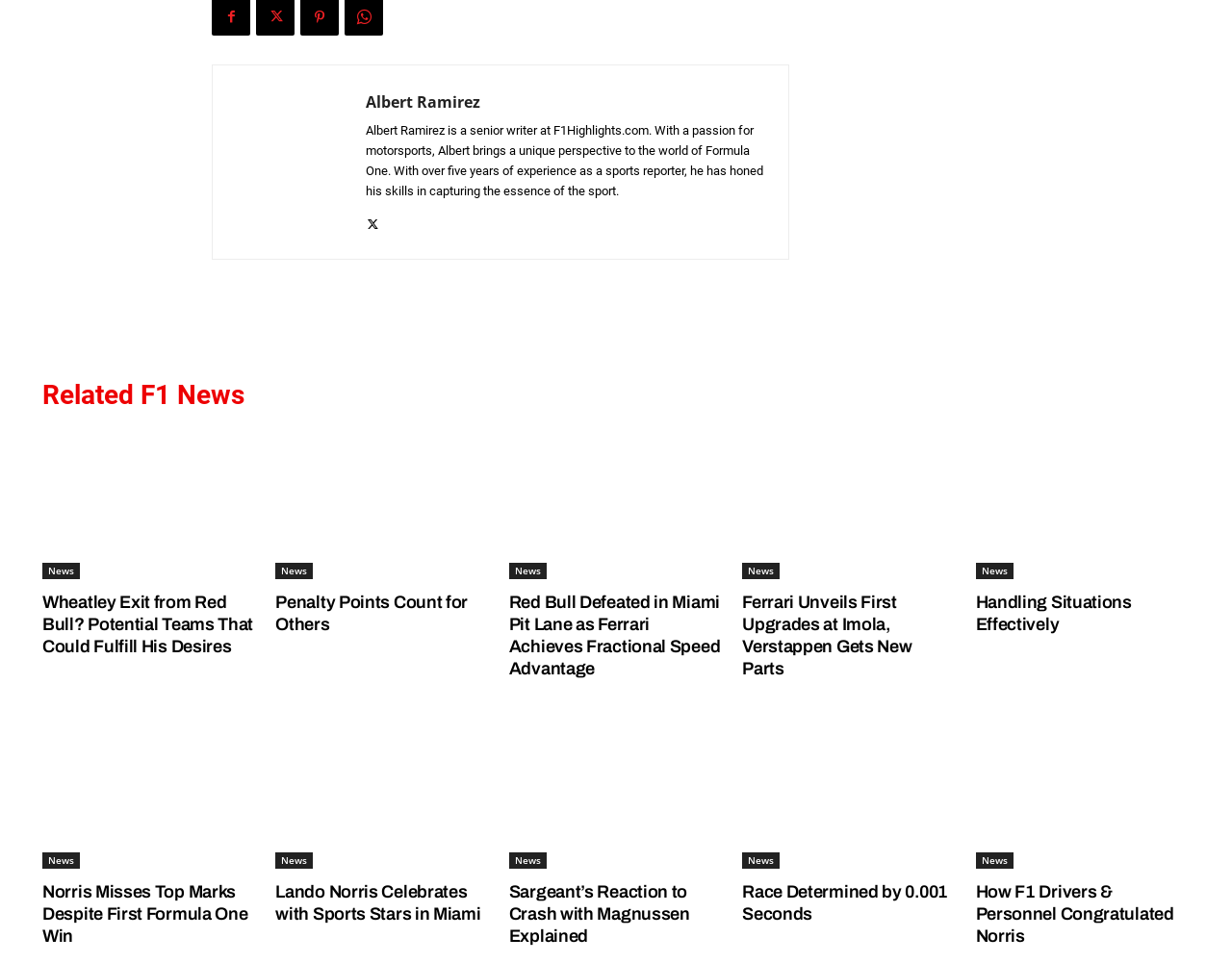What is the title of the second news article?
Using the image provided, answer with just one word or phrase.

Wheatley Exit from Red Bull?